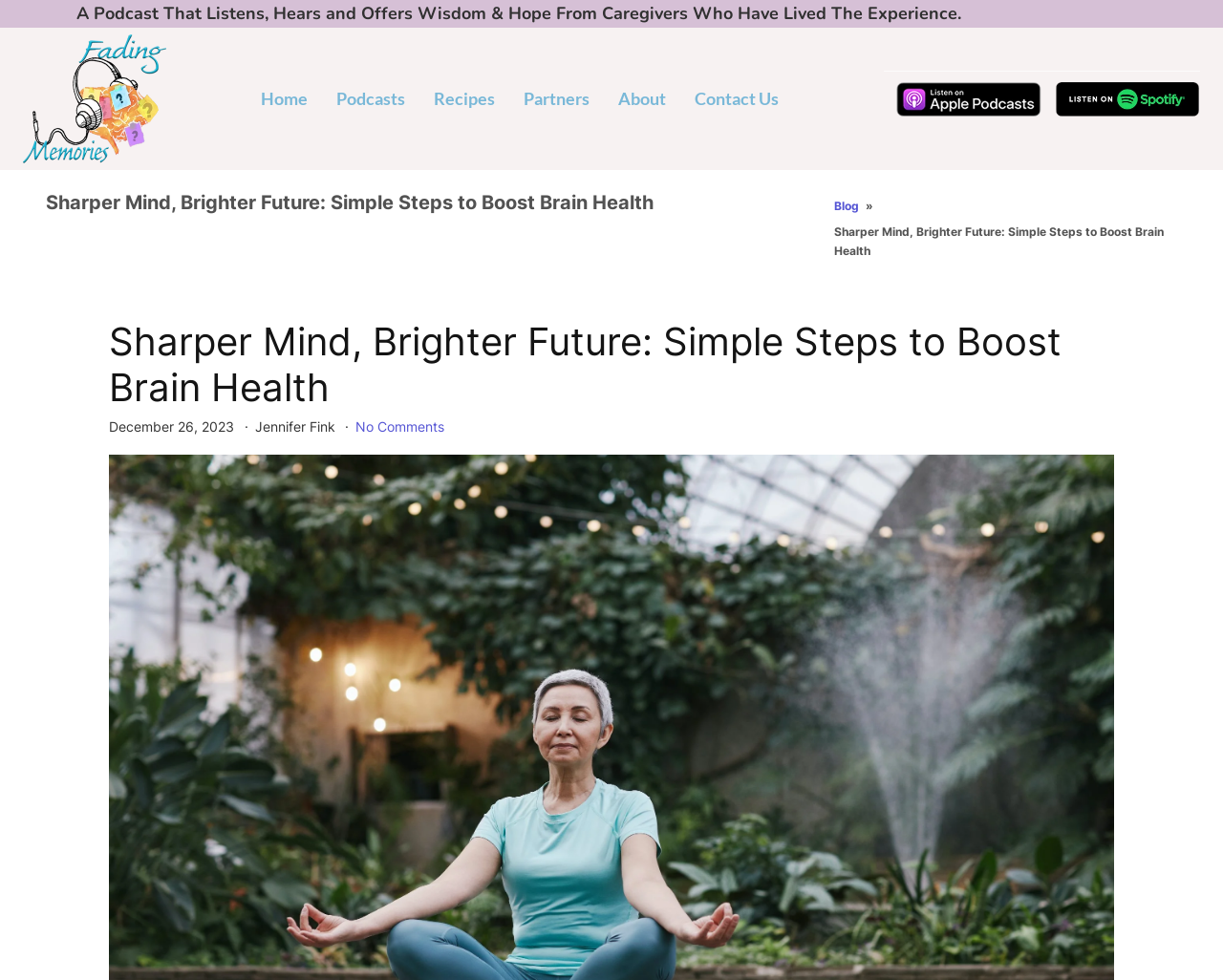Answer this question using a single word or a brief phrase:
What are the available platforms to listen to the podcast?

Apple Podcasts, Spotify